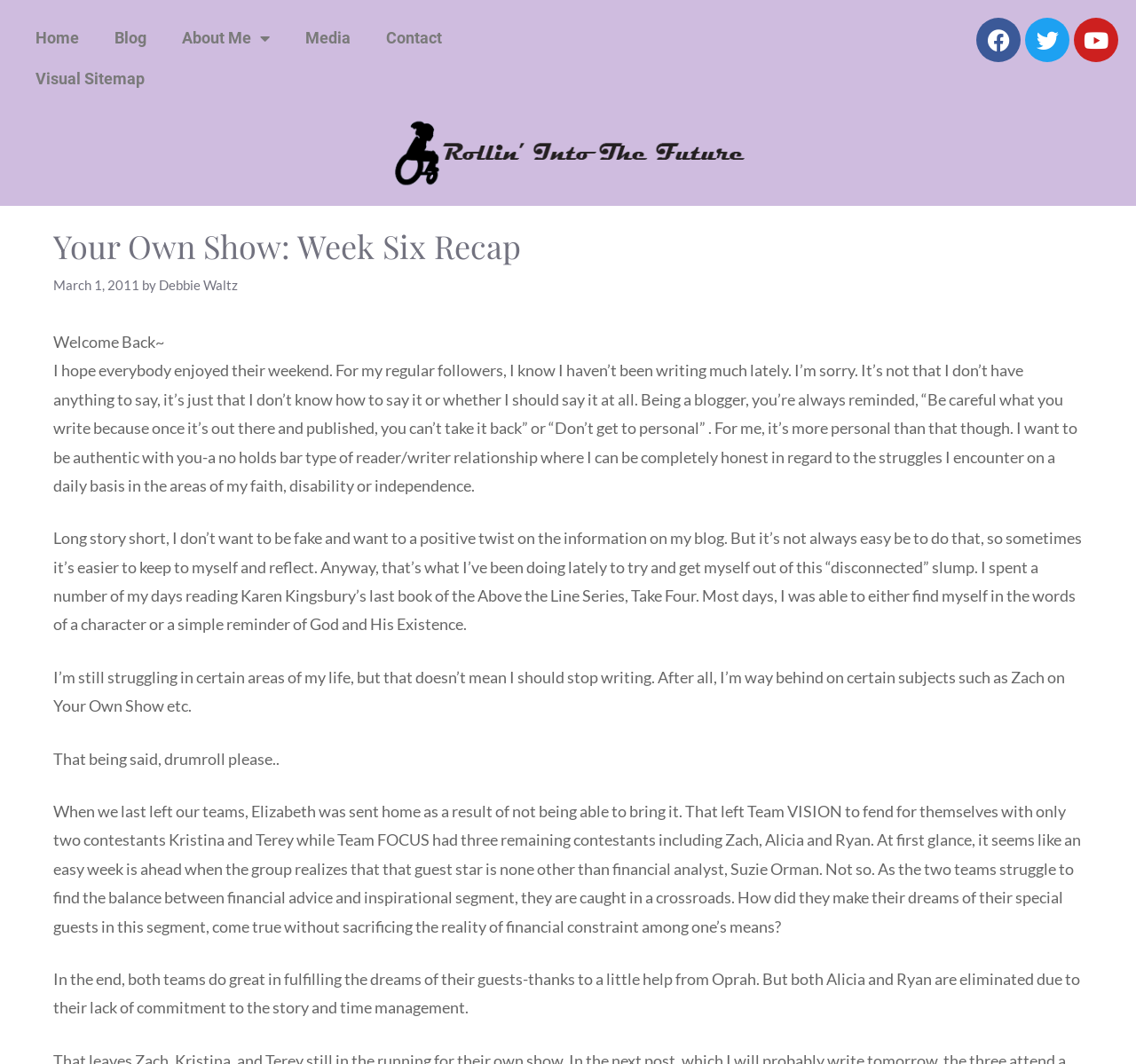Find the coordinates for the bounding box of the element with this description: "Blog".

[0.085, 0.017, 0.145, 0.055]